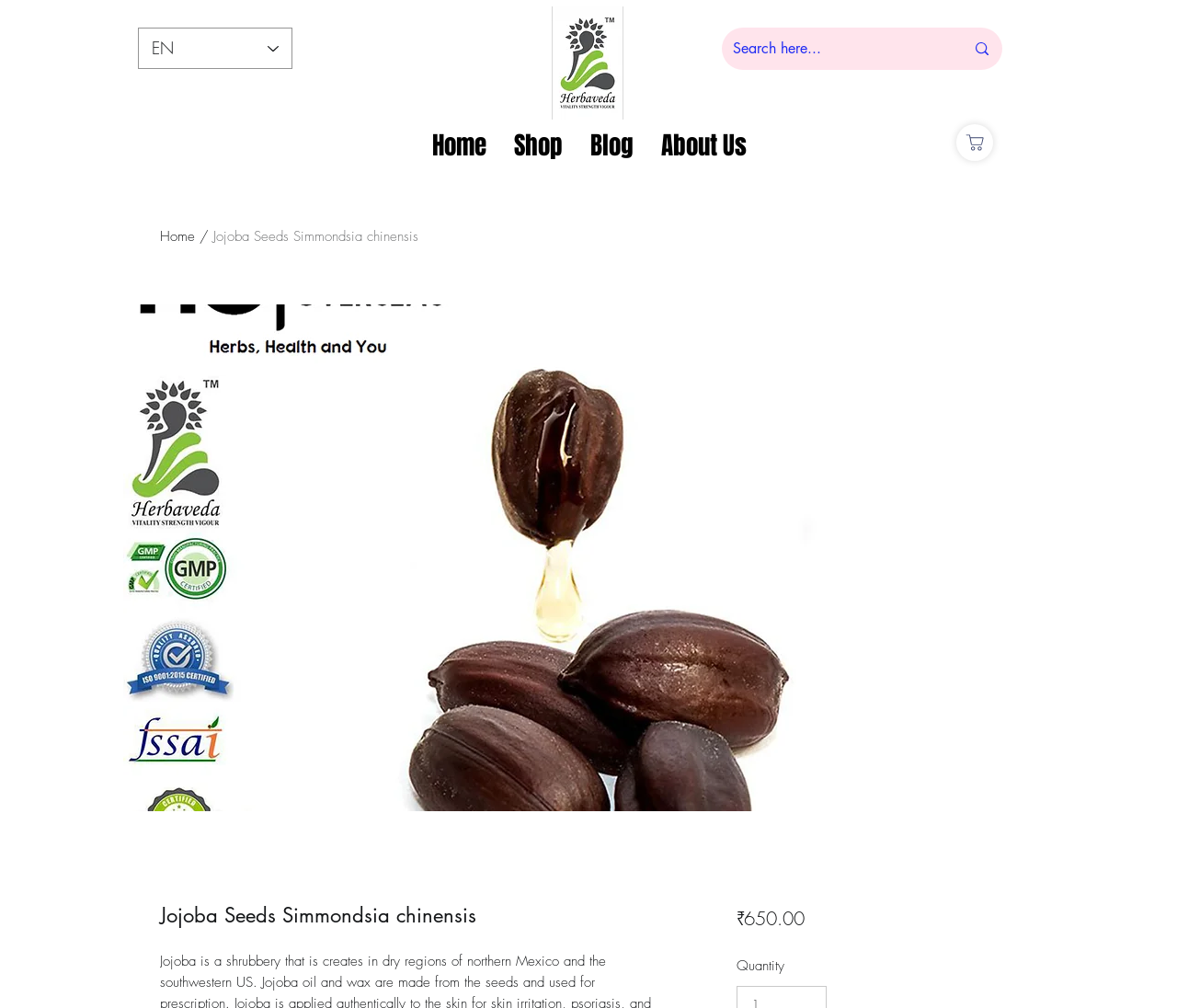Using the format (top-left x, top-left y, bottom-right x, bottom-right y), and given the element description, identify the bounding box coordinates within the screenshot: Blog

[0.489, 0.128, 0.55, 0.155]